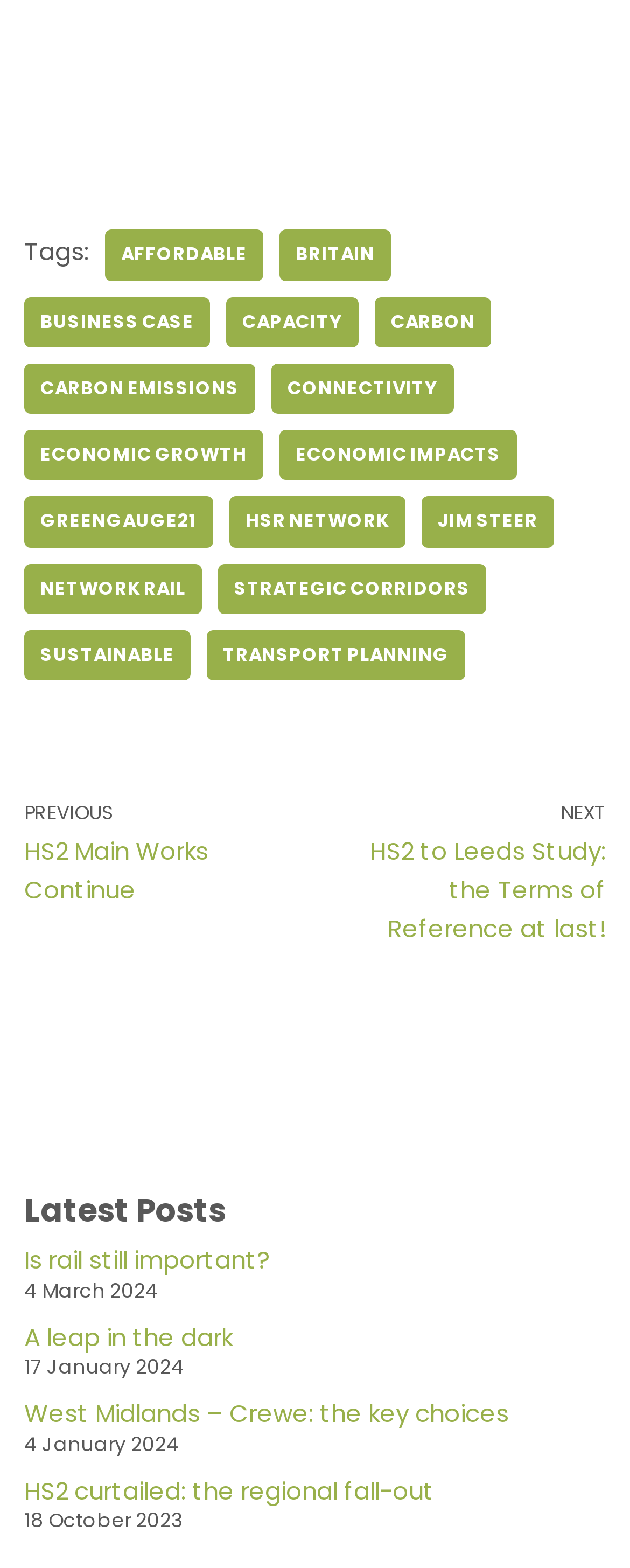How many posts are listed under 'Latest Posts'?
Kindly offer a comprehensive and detailed response to the question.

There are 4 posts listed under 'Latest Posts' which are 'Is rail still important?', 'A leap in the dark', 'West Midlands – Crewe: the key choices', and 'HS2 curtailed: the regional fall-out'. These posts are located at the bottom of the webpage with their bounding boxes indicating their vertical positions.